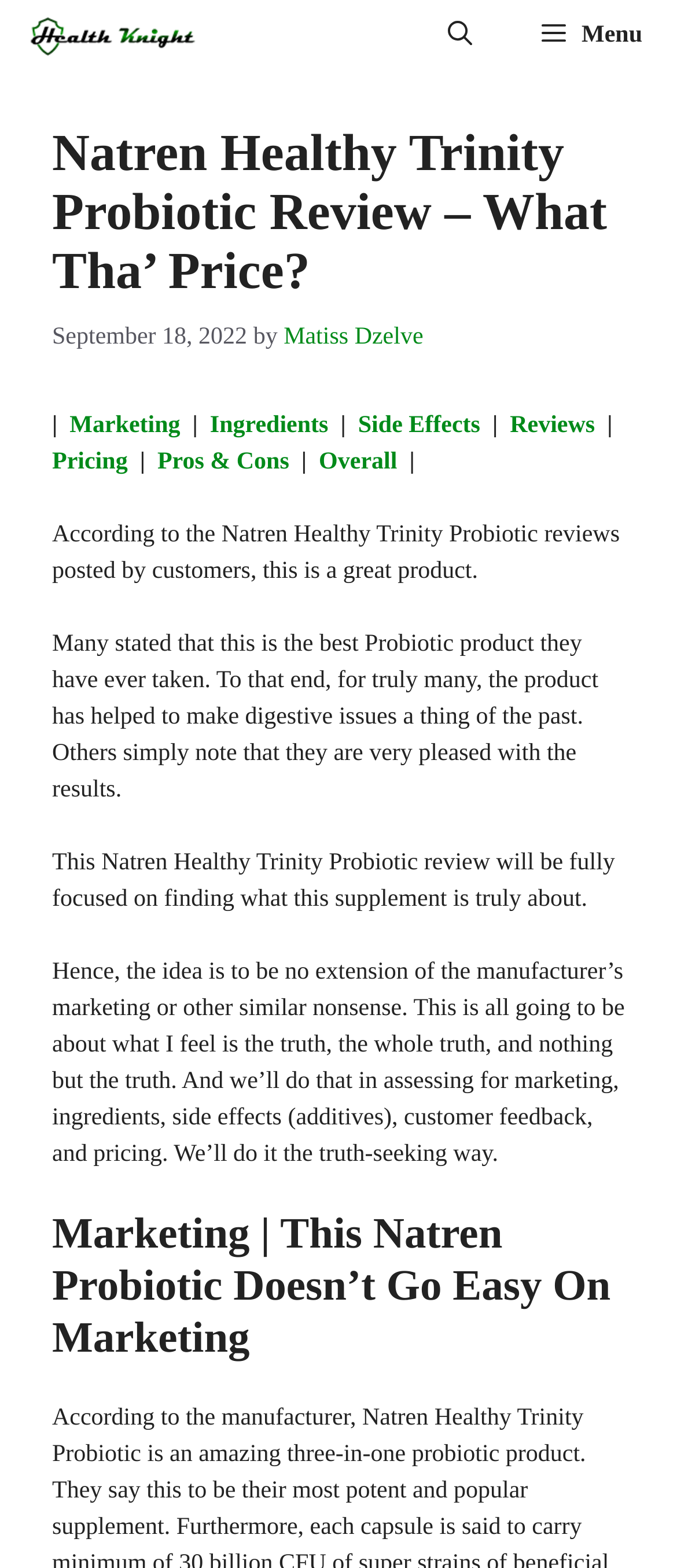Find the bounding box coordinates of the clickable area required to complete the following action: "Search for something".

[0.61, 0.0, 0.749, 0.046]